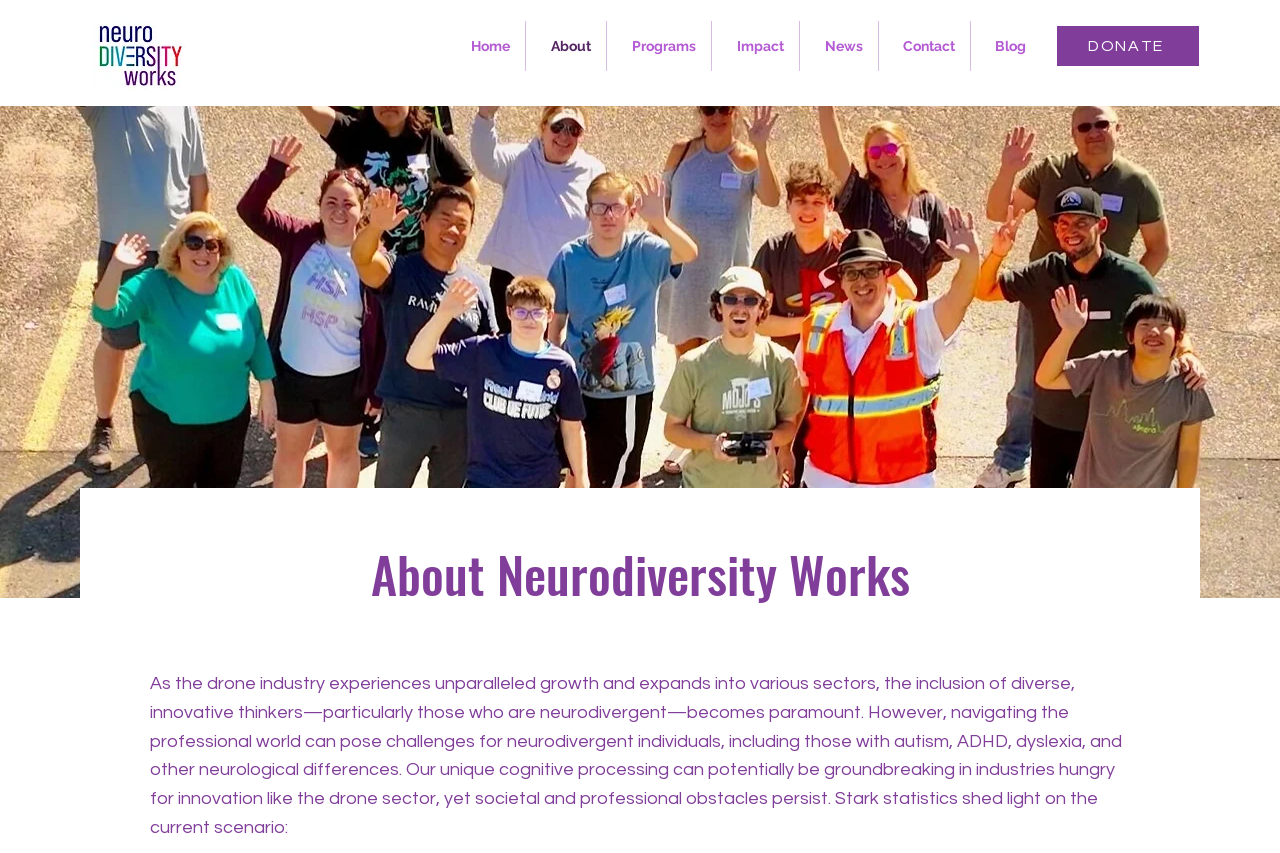Identify the bounding box coordinates of the section to be clicked to complete the task described by the following instruction: "Click the 'Reply' button". The coordinates should be four float numbers between 0 and 1, formatted as [left, top, right, bottom].

None